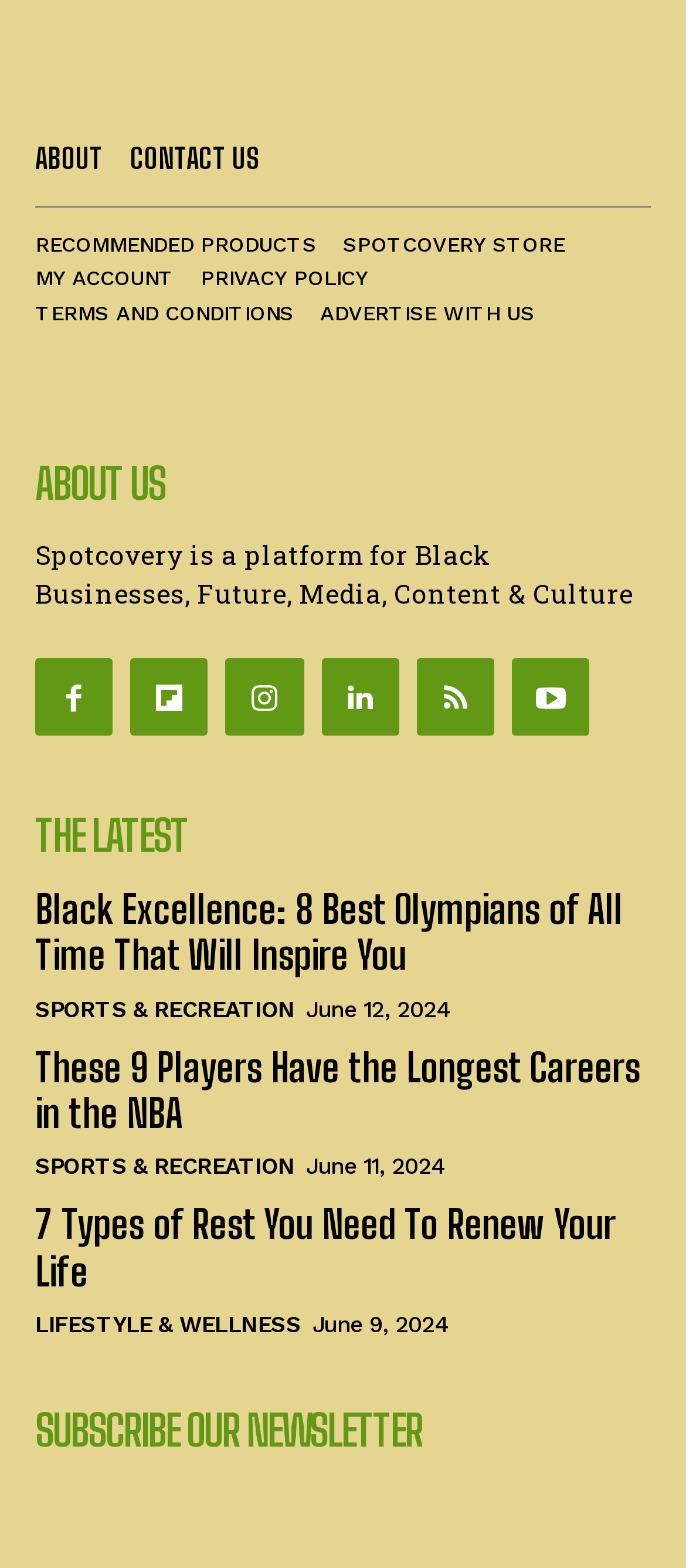Please specify the bounding box coordinates of the element that should be clicked to execute the given instruction: 'subscribe to newsletter'. Ensure the coordinates are four float numbers between 0 and 1, expressed as [left, top, right, bottom].

[0.051, 0.899, 0.615, 0.926]